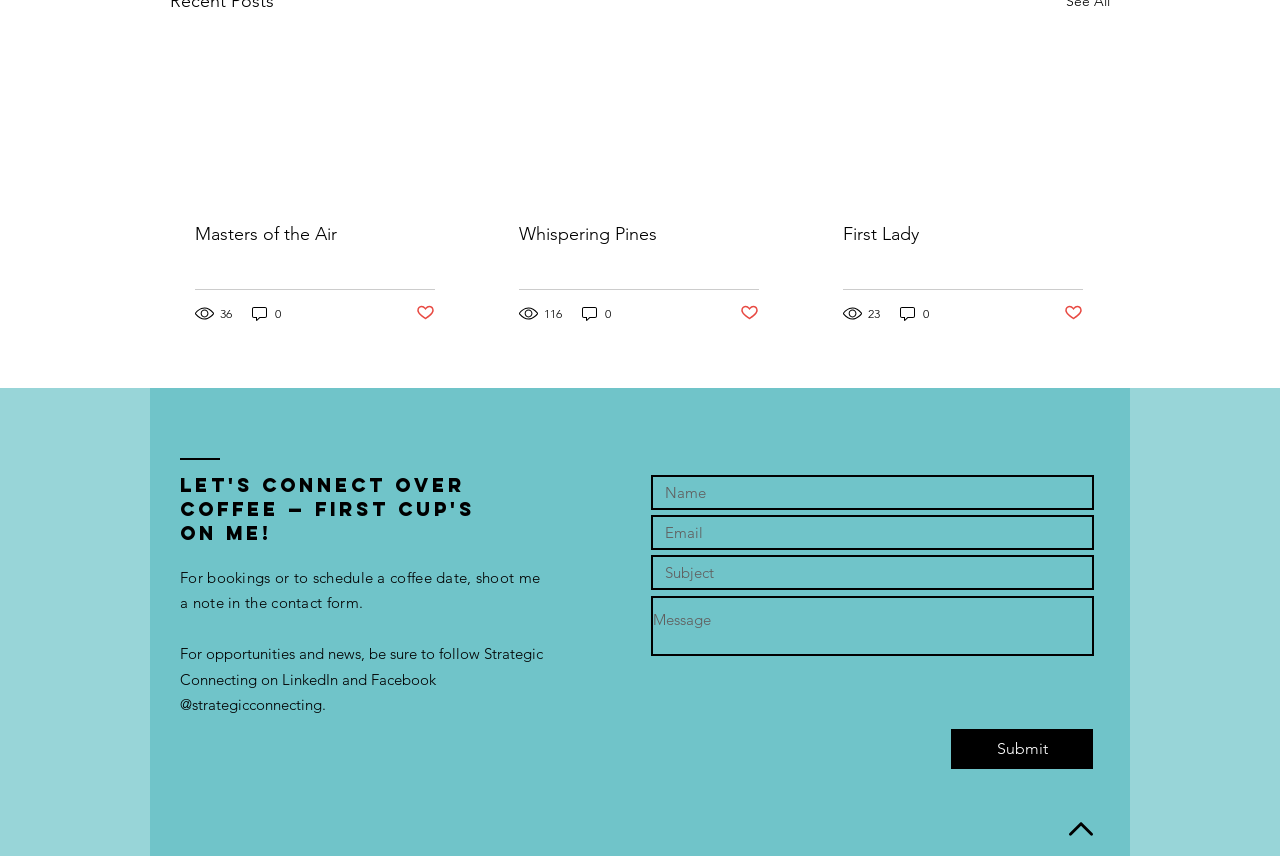Locate the bounding box coordinates of the clickable element to fulfill the following instruction: "Click on the 'Whispering Pines' link". Provide the coordinates as four float numbers between 0 and 1 in the format [left, top, right, bottom].

[0.405, 0.26, 0.593, 0.286]